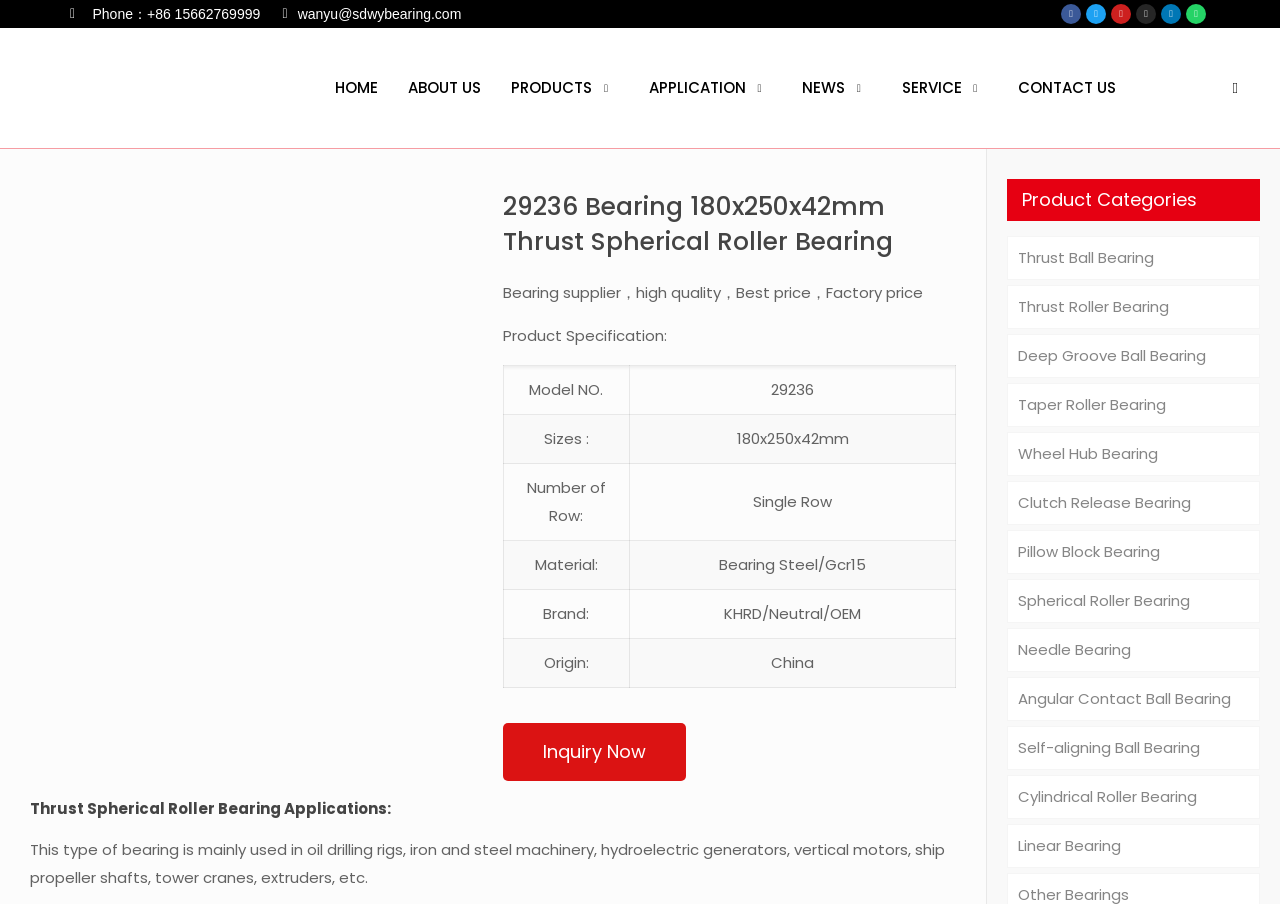Extract the bounding box coordinates of the UI element described: "Auto Shows". Provide the coordinates in the format [left, top, right, bottom] with values ranging from 0 to 1.

None